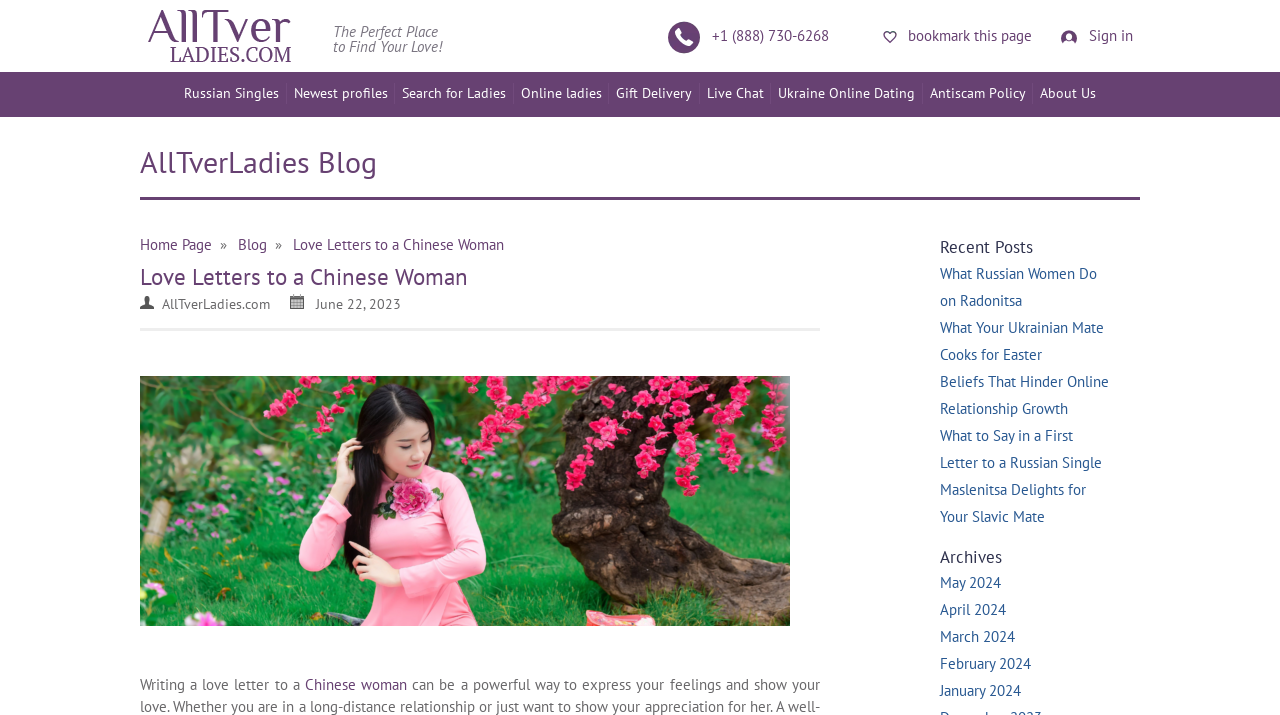Please find the bounding box coordinates of the element's region to be clicked to carry out this instruction: "Call the phone number".

[0.522, 0.036, 0.65, 0.063]